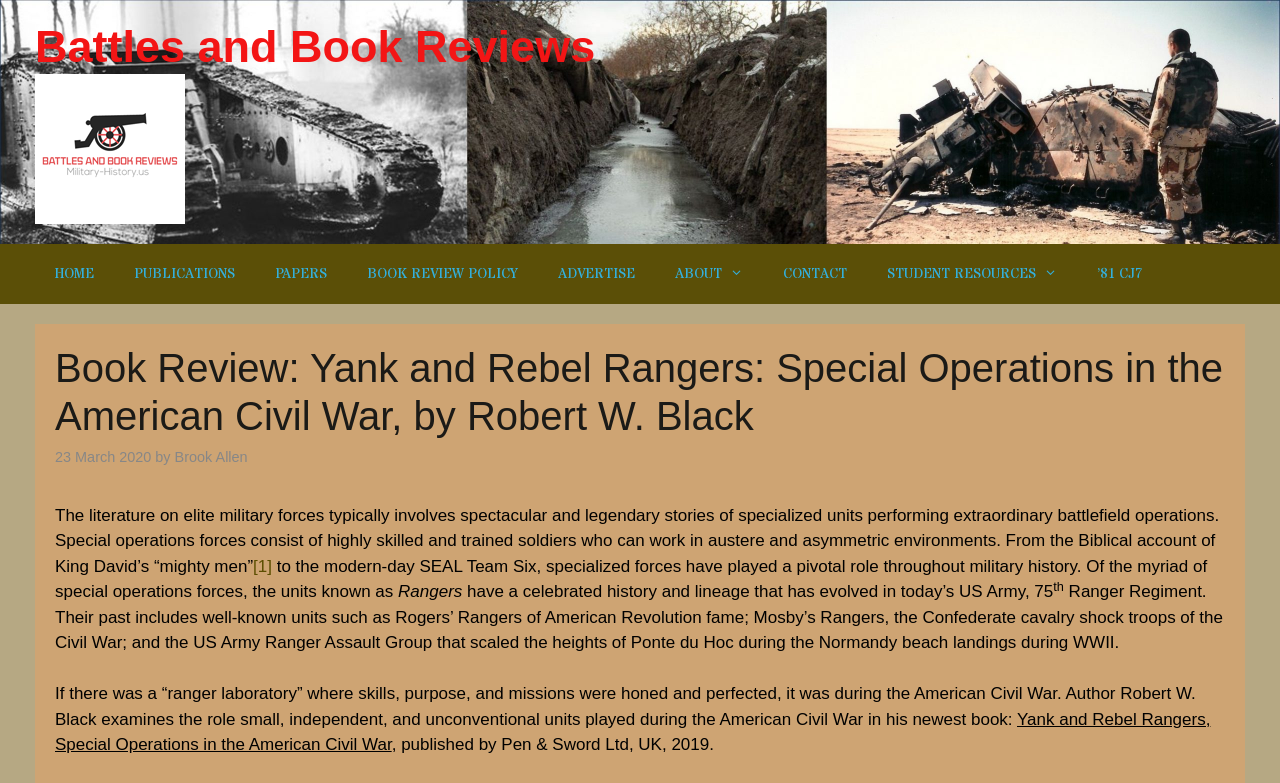Please provide a detailed answer to the question below based on the screenshot: 
When was the book review published?

I found the publication date by looking at the time element in the main content area, which displays the text '23 March 2020'.